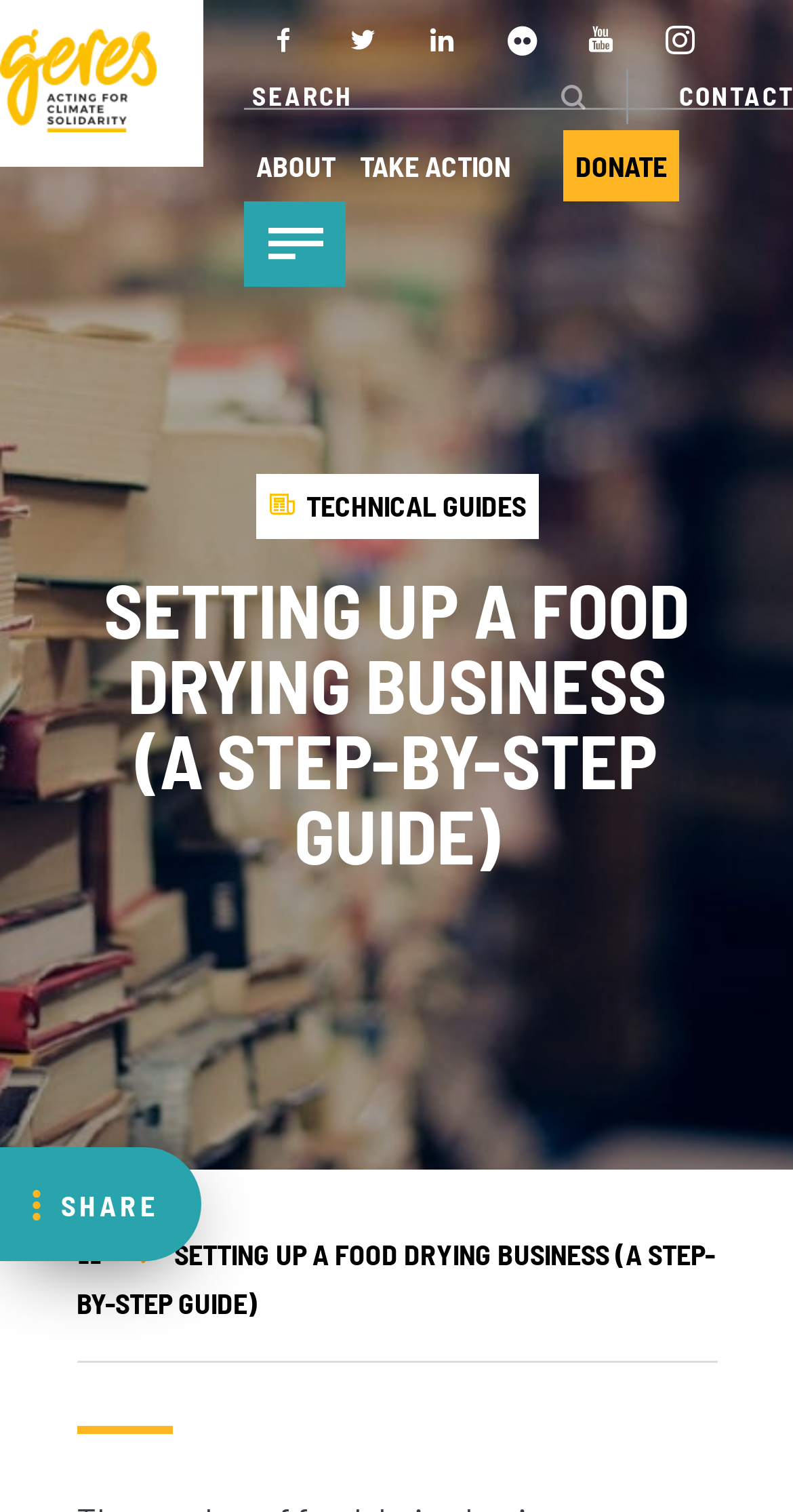Can you specify the bounding box coordinates of the area that needs to be clicked to fulfill the following instruction: "Go to Geres"?

[0.096, 0.818, 0.132, 0.841]